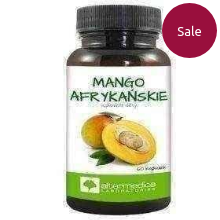Using the information in the image, give a detailed answer to the following question: What is the color of the 'Sale' tag?

The color of the 'Sale' tag can be identified by looking at the top right corner of the bottle, where a red tag is visible, indicating a discount or promotional offer on this item.